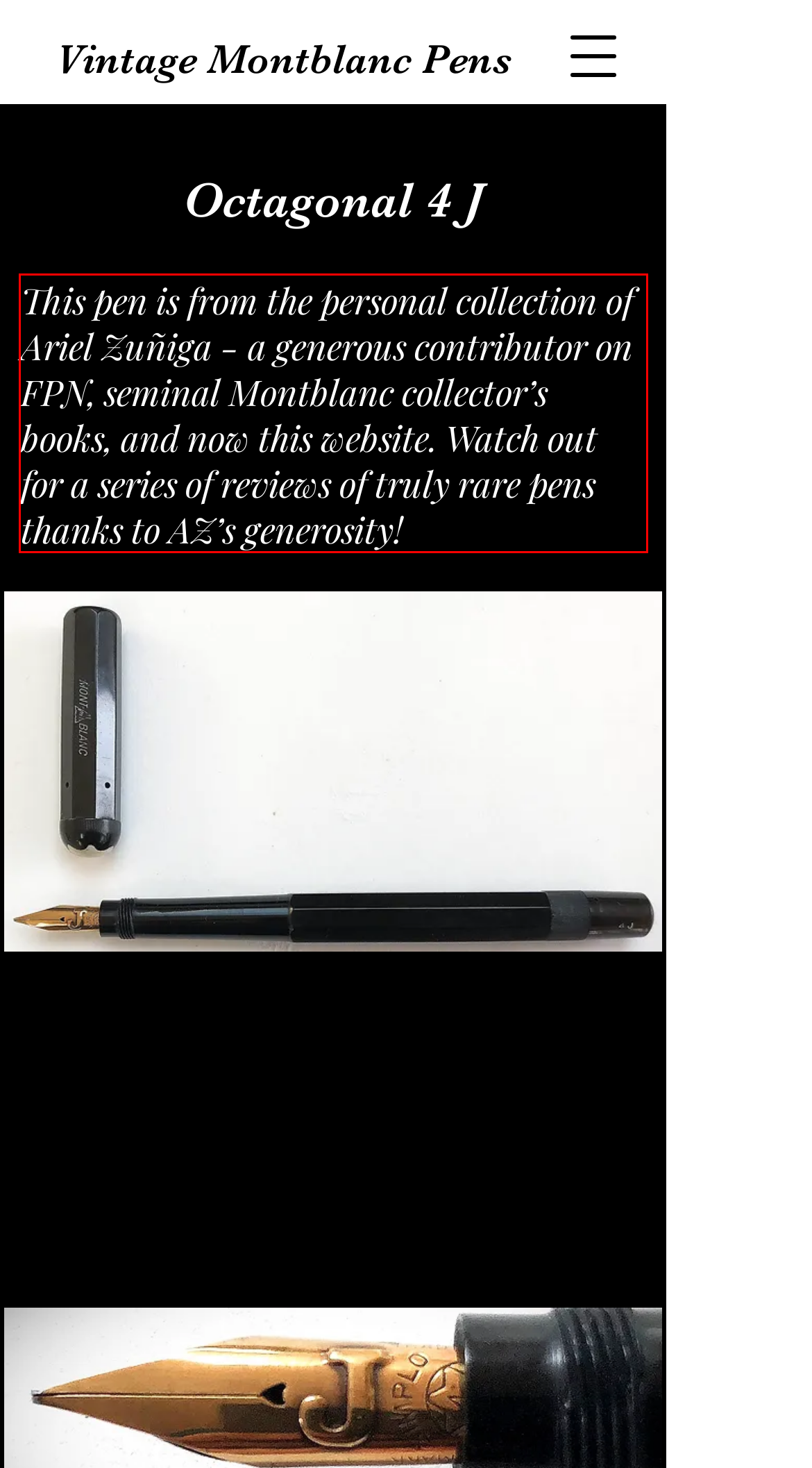Within the screenshot of a webpage, identify the red bounding box and perform OCR to capture the text content it contains.

This pen is from the personal collection of Ariel Zuñiga - a generous contributor on FPN, seminal Montblanc collector’s books, and now this website. Watch out for a series of reviews of truly rare pens thanks to AZ’s generosity!